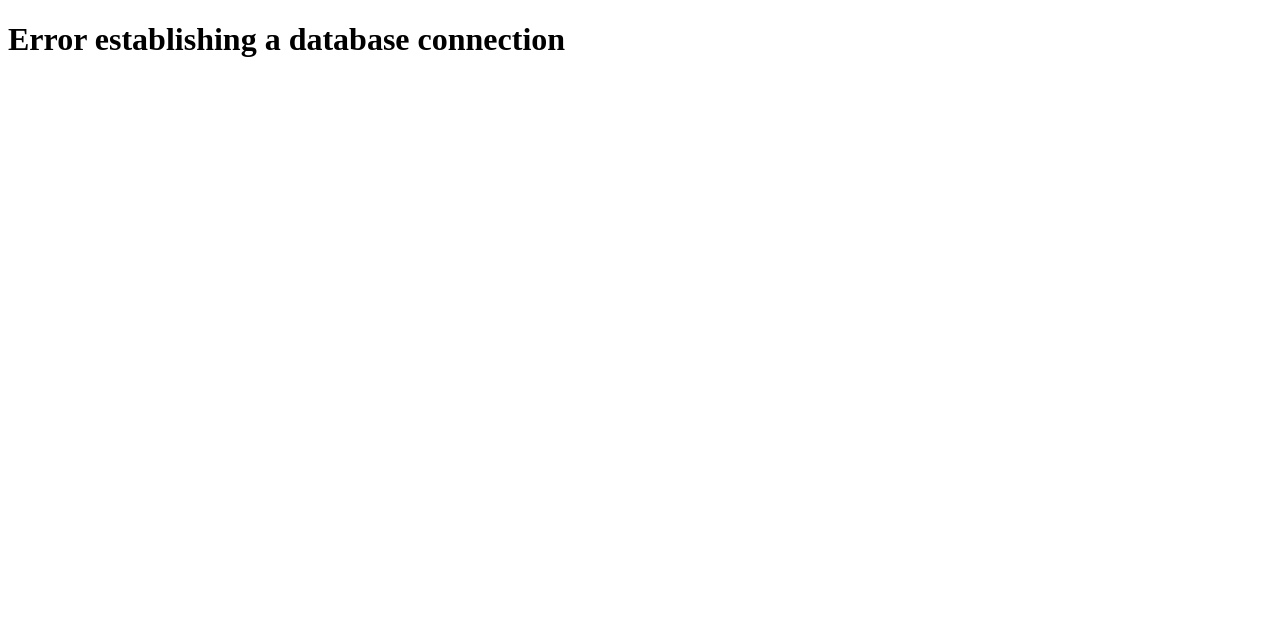Provide the text content of the webpage's main heading.

Error establishing a database connection